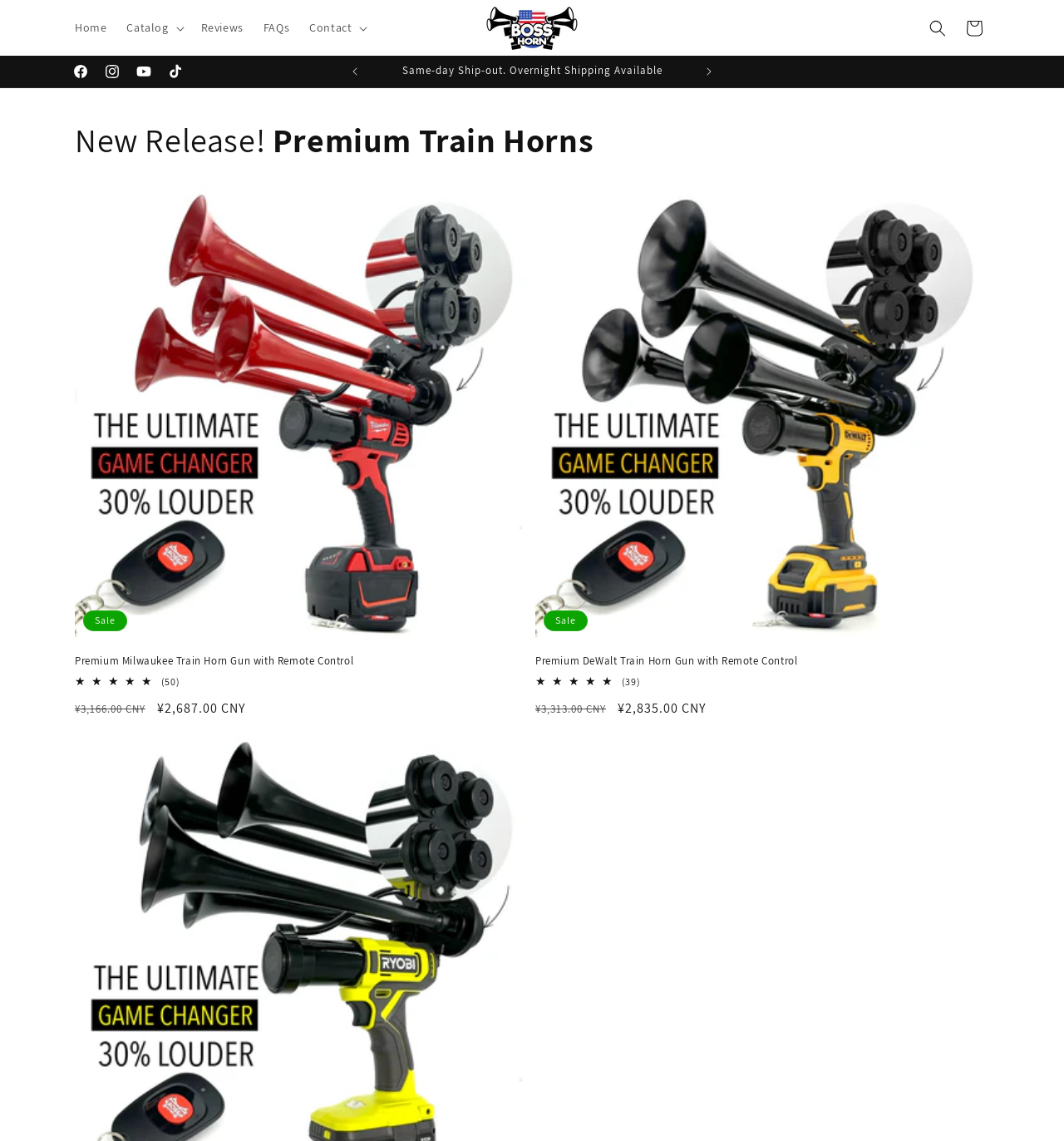Provide an in-depth caption for the contents of the webpage.

This webpage is an e-commerce site selling air horn necklaces, with a focus on sports events and parties. At the top, there is a large image taking up most of the width, with a navigation menu below it featuring links to "Home", "Reviews", "FAQs", and more. 

To the right of the navigation menu, there are social media links to Facebook, Instagram, YouTube, and TikTok. Below the navigation menu, there is an announcement bar with a carousel of three announcements. The first announcement reads "Same-day Ship-out. Overnight Shipping Available", the second announcement reads "30-Days Hassle-Free Returns", and the third announcement is not visible.

Below the announcement bar, there is a heading "New Release! Premium Train Horns" with two product showcases. The first product is the "Premium Milwaukee Train Horn Gun with Remote Control" with a sale price of ¥2,687.00 CNY, and the second product is the "Premium DeWalt Train Horn Gun with Remote Control" also with a sale price of ¥2,835.00 CNY. Each product showcase features an image, a rating, and a link to the product page.